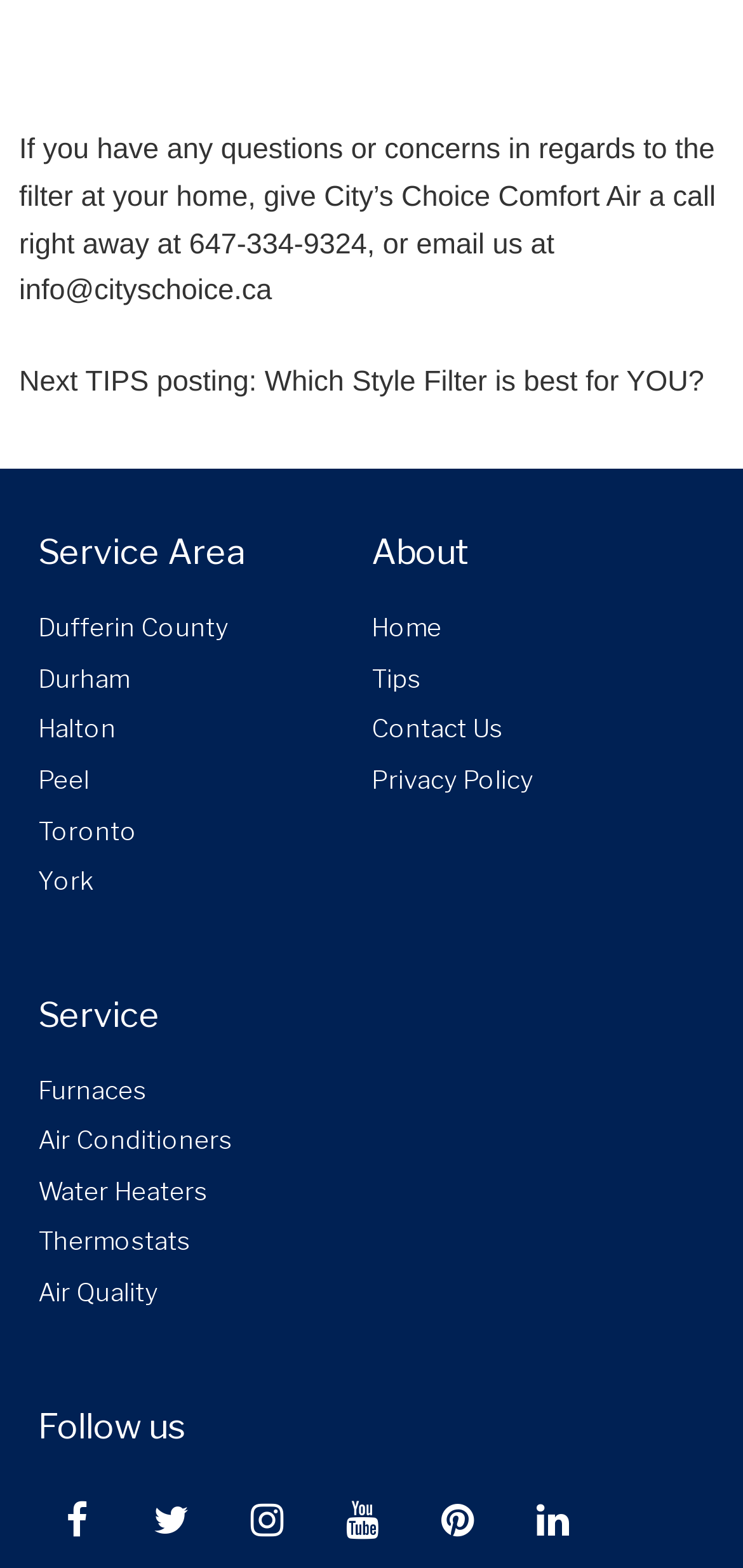Identify the bounding box coordinates of the section to be clicked to complete the task described by the following instruction: "View the 'Furnaces' service". The coordinates should be four float numbers between 0 and 1, formatted as [left, top, right, bottom].

[0.051, 0.682, 0.5, 0.709]